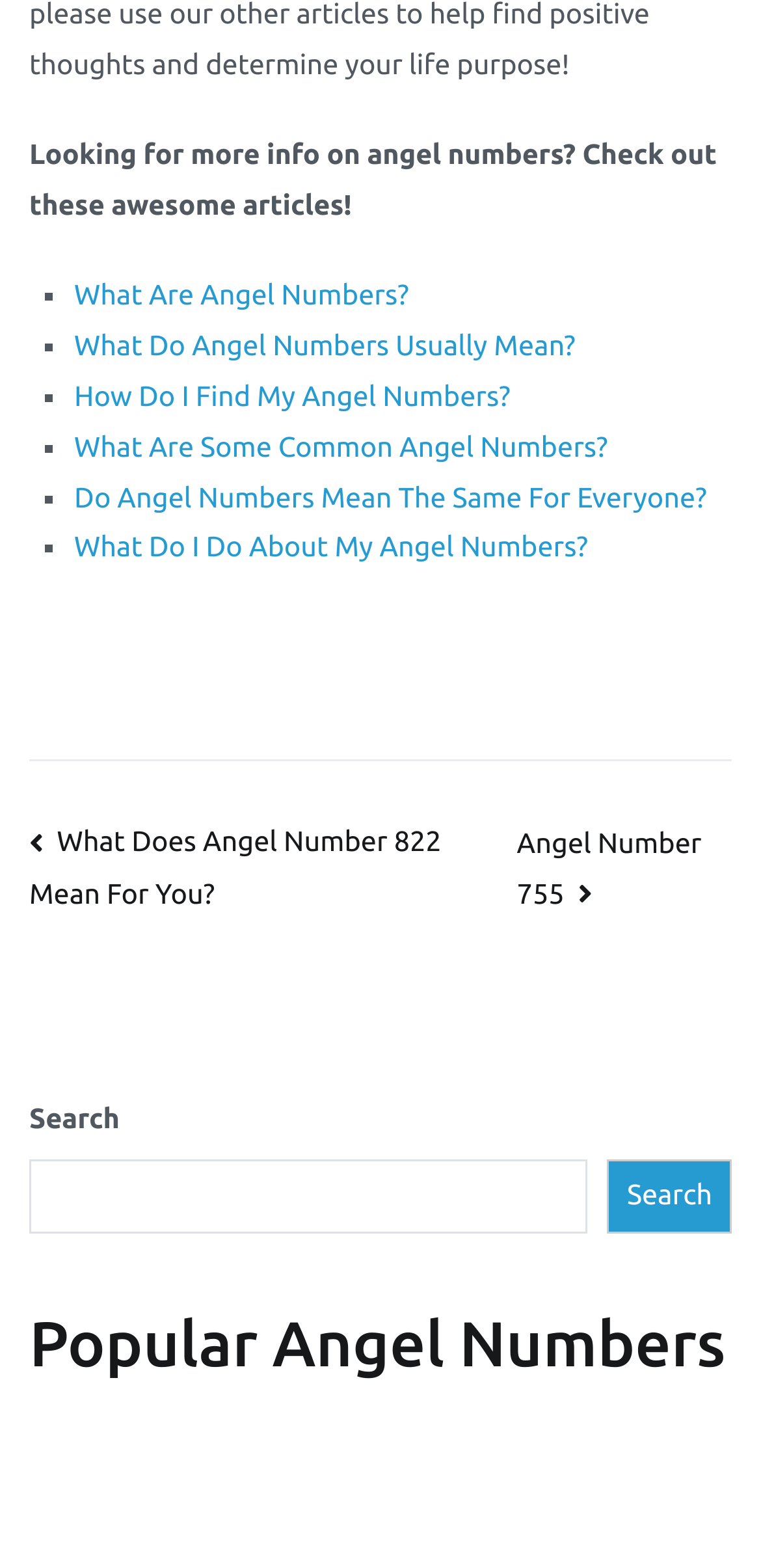Using the image as a reference, answer the following question in as much detail as possible:
What is the title of the section below the post navigation?

The section below the post navigation is titled 'Popular Angel Numbers', which is a heading located at the bottom of the webpage, indicated by the bounding box coordinates [0.038, 0.832, 0.962, 0.884].